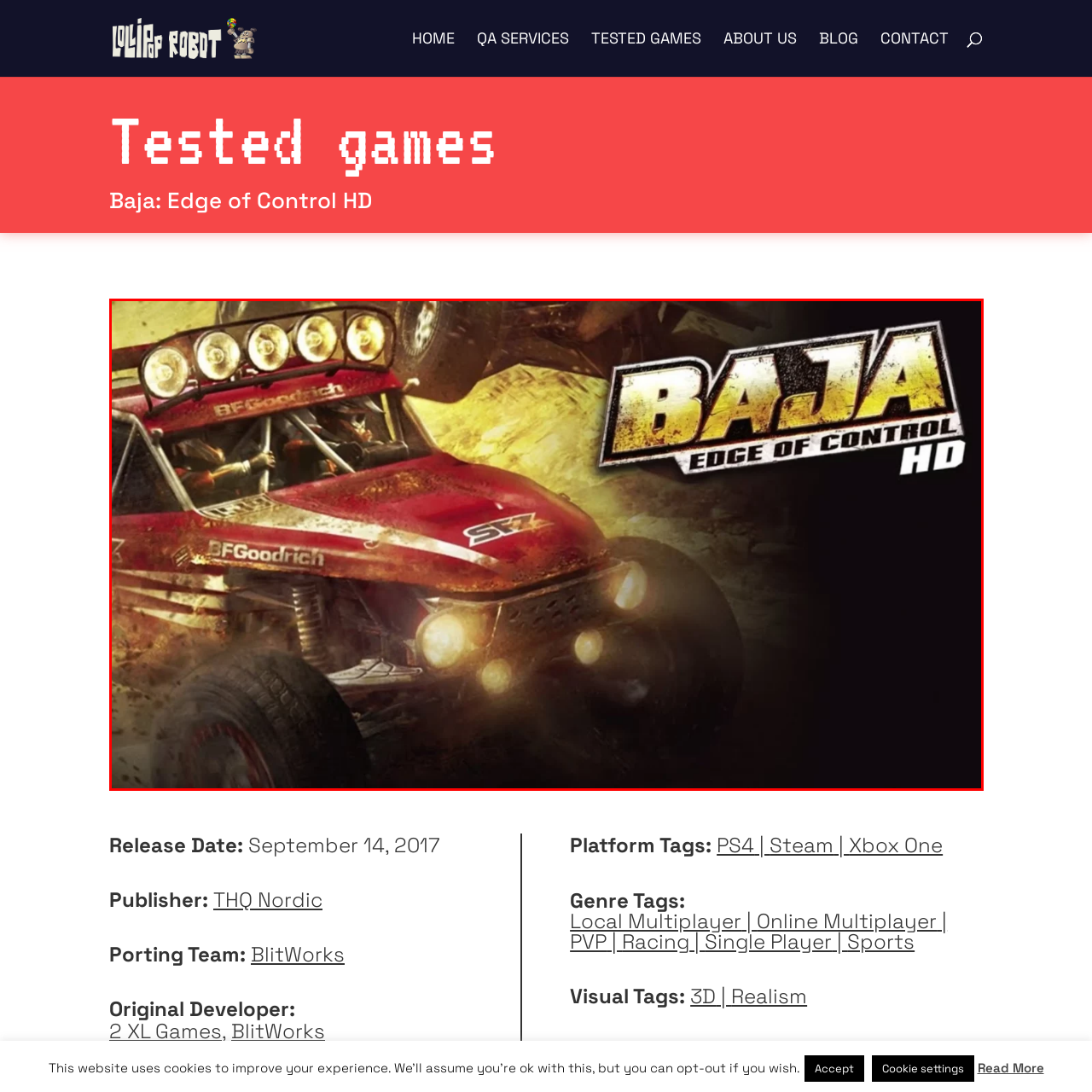View the image within the red box and answer the following question with a concise word or phrase:
What type of terrain is depicted in the background?

Sandy